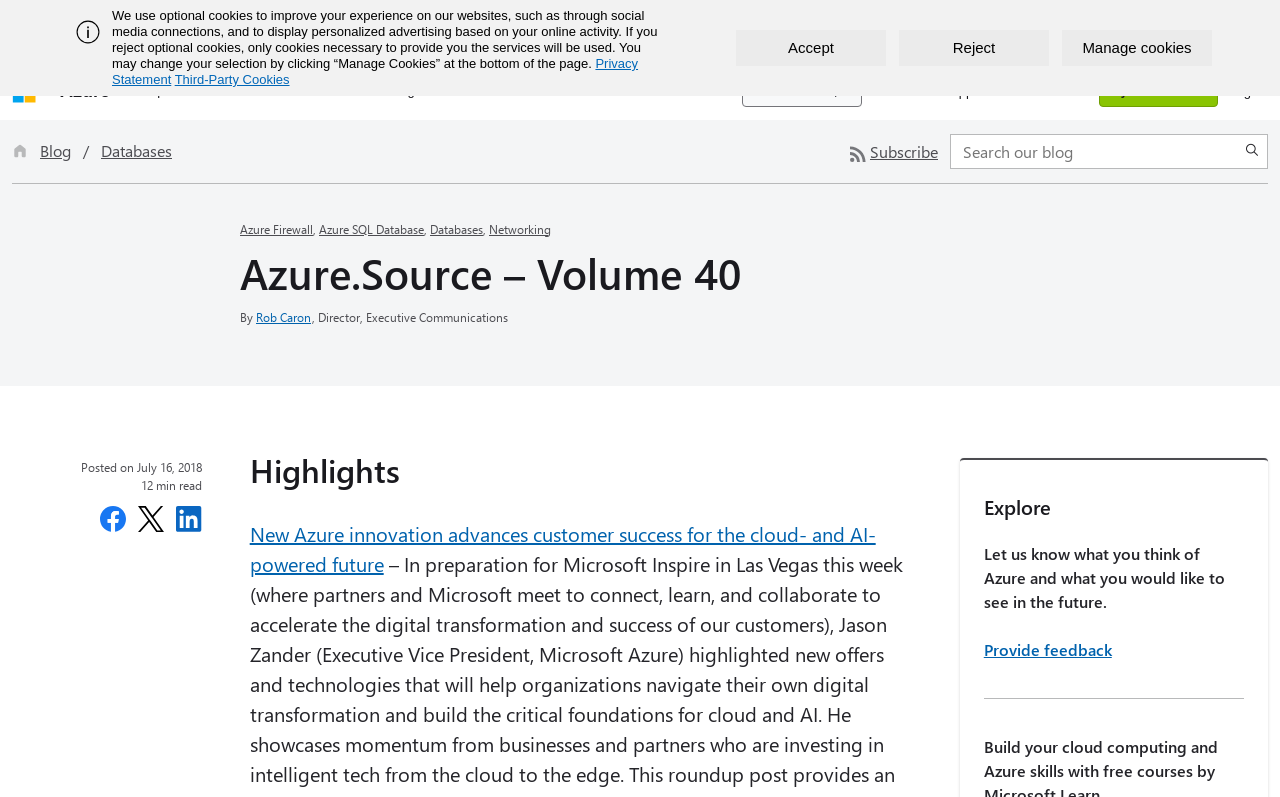Determine the coordinates of the bounding box that should be clicked to complete the instruction: "Learn more about Azure Firewall". The coordinates should be represented by four float numbers between 0 and 1: [left, top, right, bottom].

[0.188, 0.277, 0.245, 0.297]